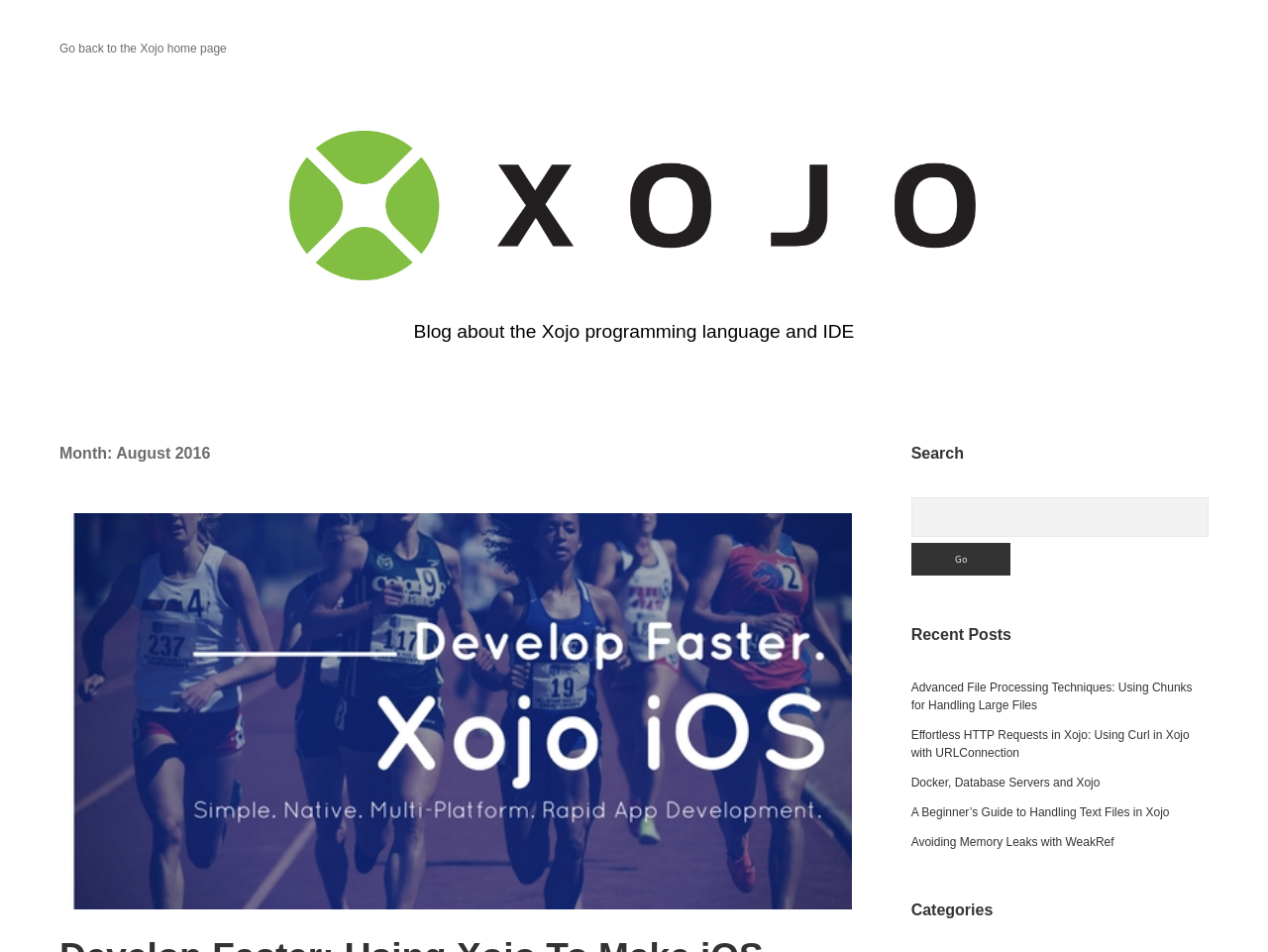Provide the bounding box coordinates for the area that should be clicked to complete the instruction: "view recent posts".

[0.718, 0.655, 0.953, 0.68]